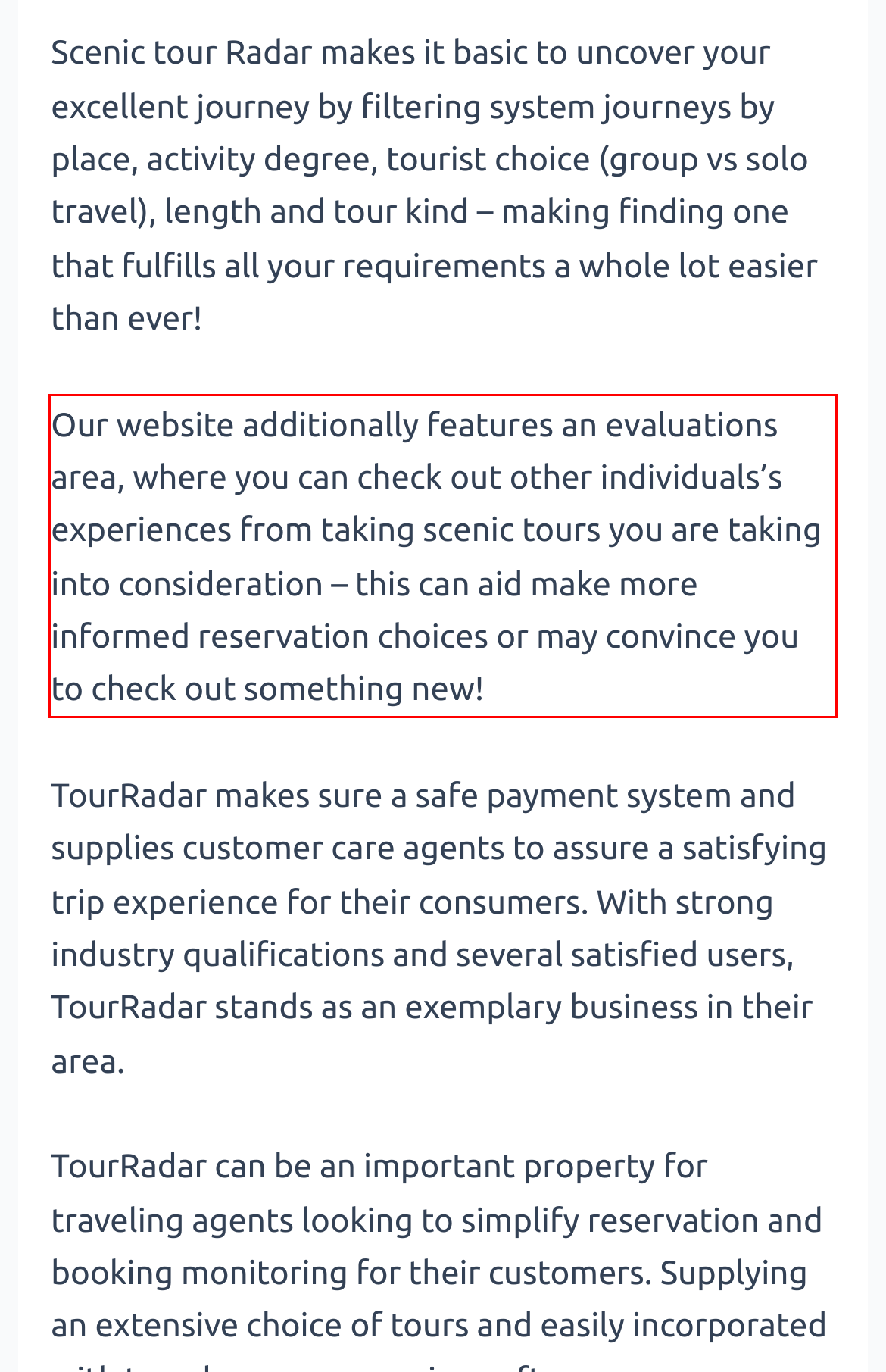Review the screenshot of the webpage and recognize the text inside the red rectangle bounding box. Provide the extracted text content.

Our website additionally features an evaluations area, where you can check out other individuals’s experiences from taking scenic tours you are taking into consideration – this can aid make more informed reservation choices or may convince you to check out something new!